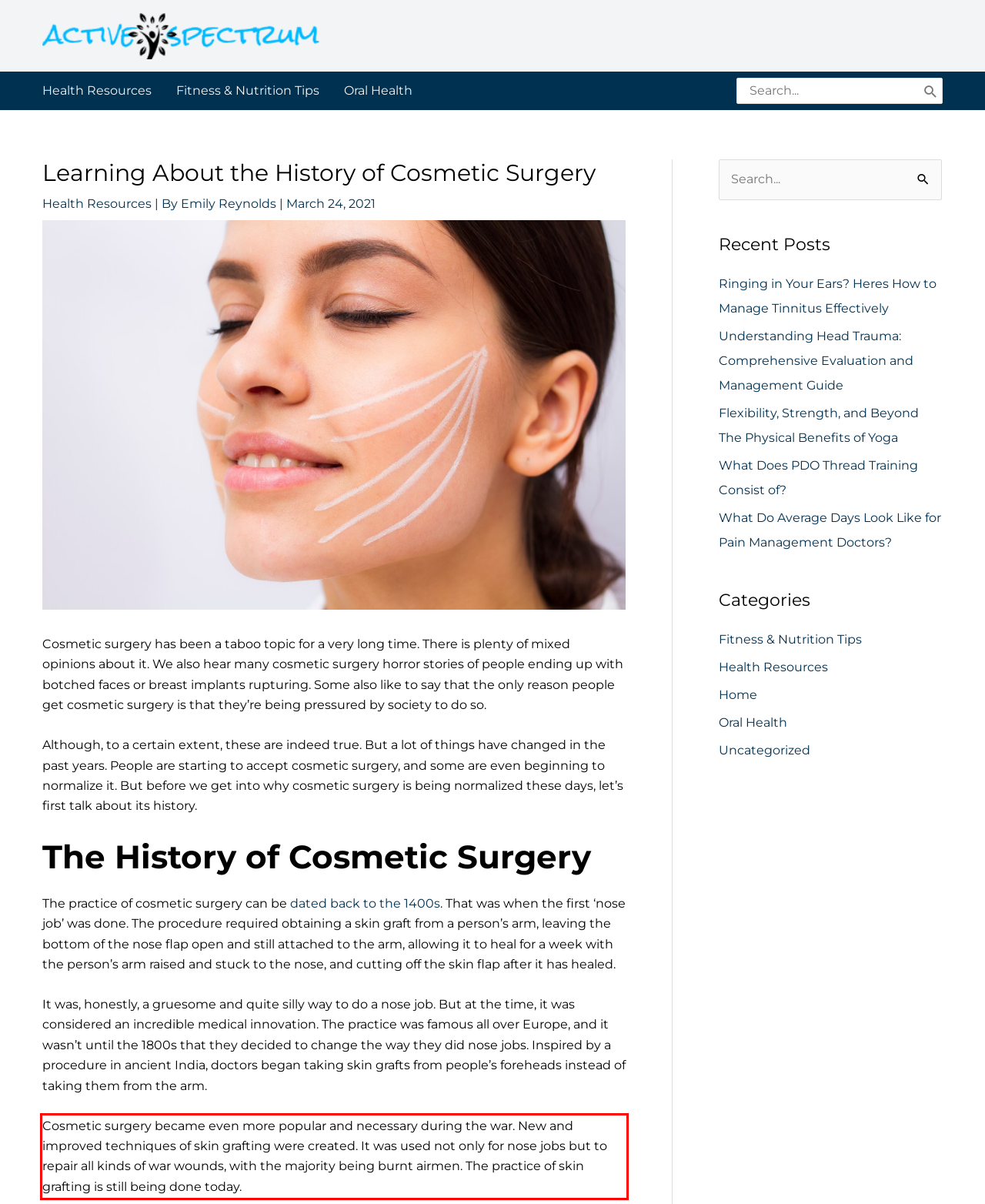You have a webpage screenshot with a red rectangle surrounding a UI element. Extract the text content from within this red bounding box.

Cosmetic surgery became even more popular and necessary during the war. New and improved techniques of skin grafting were created. It was used not only for nose jobs but to repair all kinds of war wounds, with the majority being burnt airmen. The practice of skin grafting is still being done today.